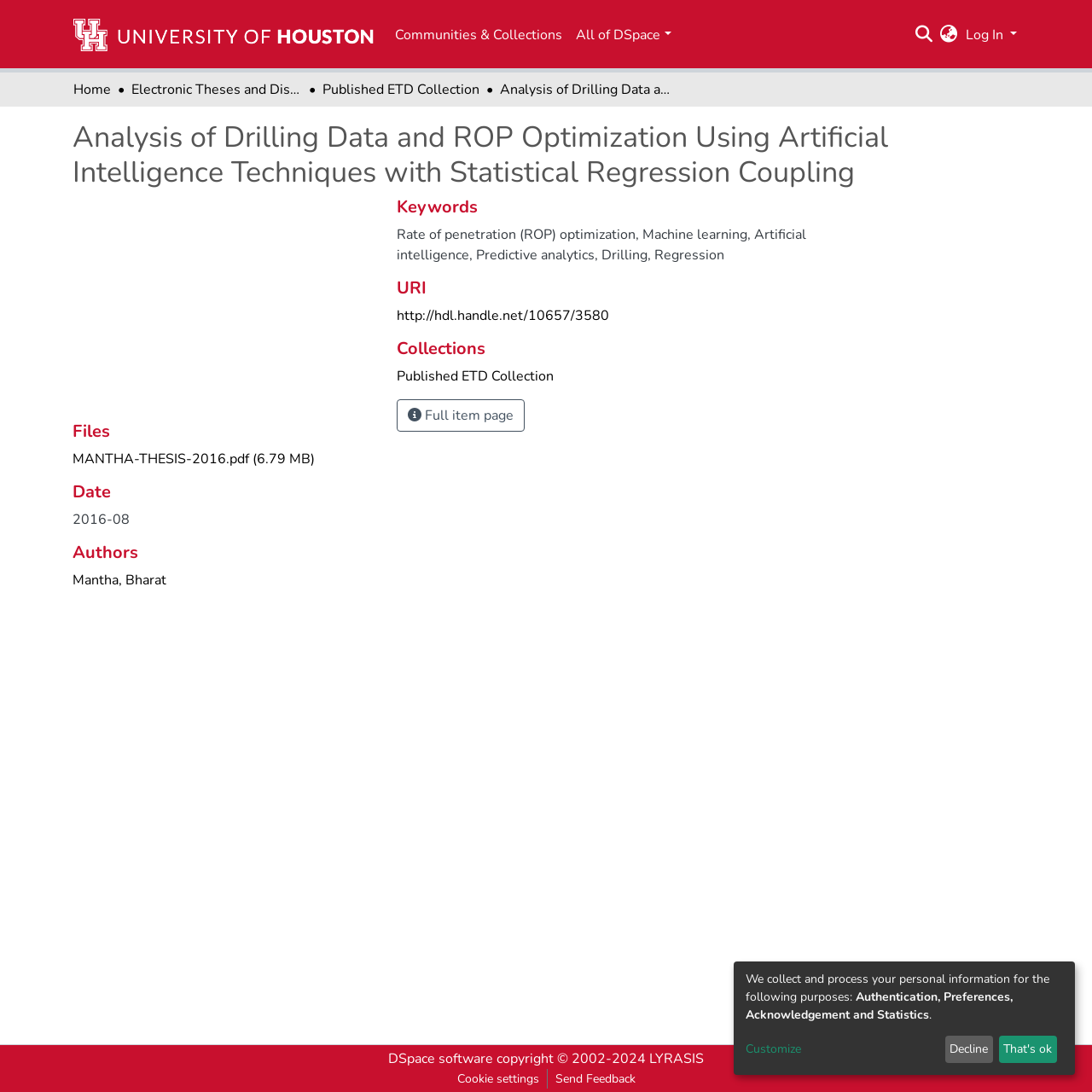Based on the provided description, "DSpace software", find the bounding box of the corresponding UI element in the screenshot.

[0.355, 0.961, 0.452, 0.978]